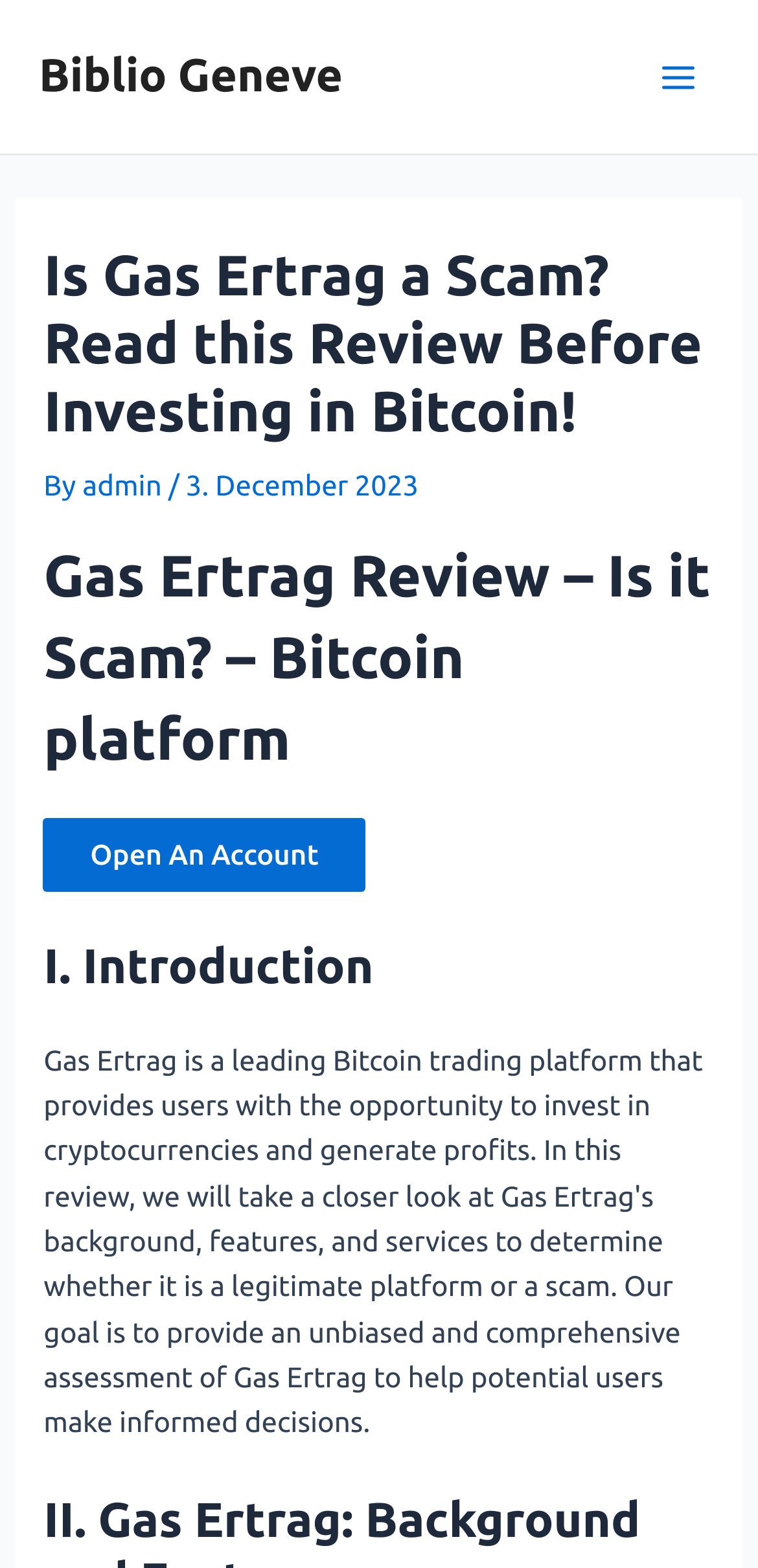How many headings are there? From the image, respond with a single word or brief phrase.

3